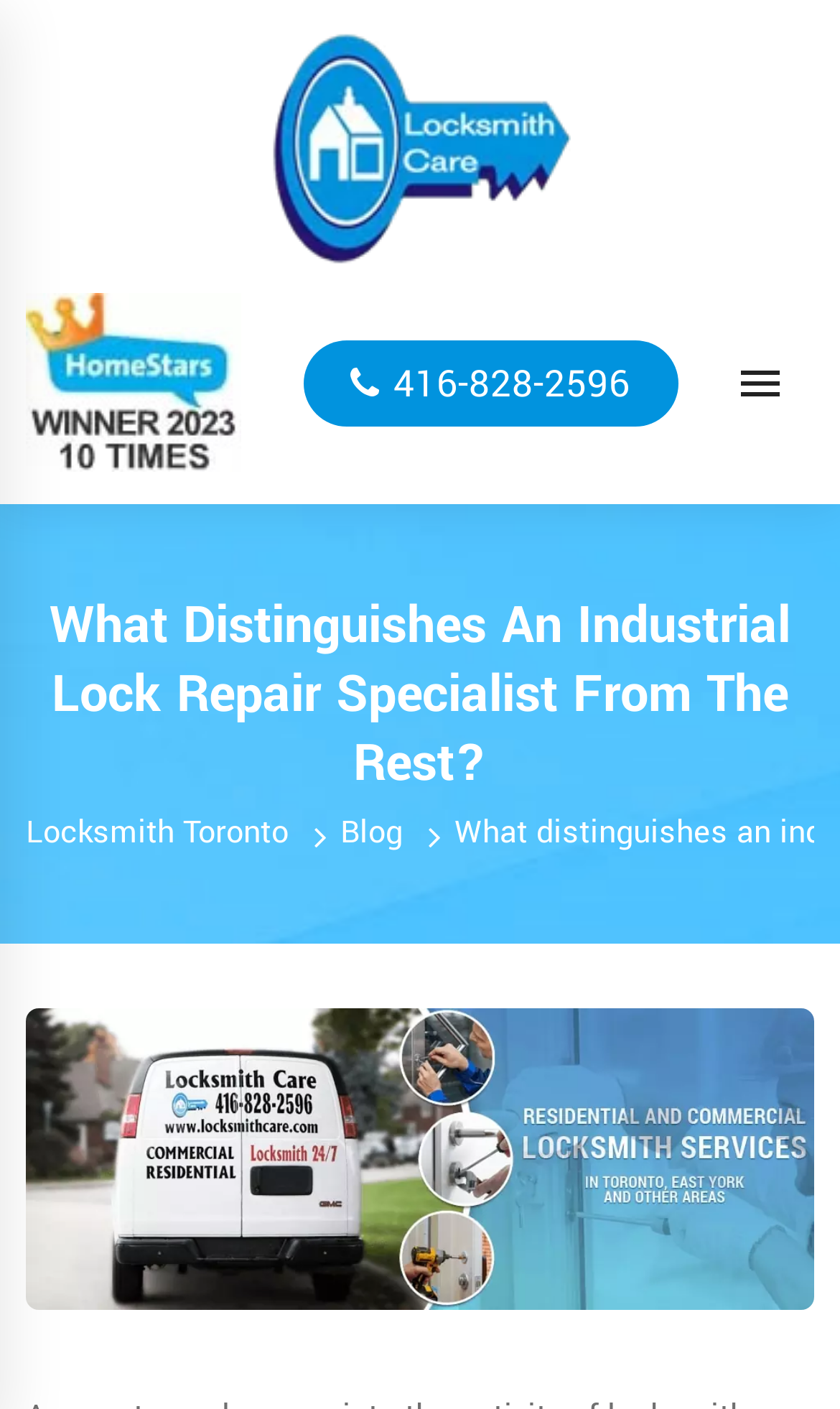What is the name of the locksmith company?
Please give a detailed and elaborate explanation in response to the question.

The name of the locksmith company can be found in the top-left corner of the webpage, where it says 'Locksmith Care - locksmith in Toronto'.